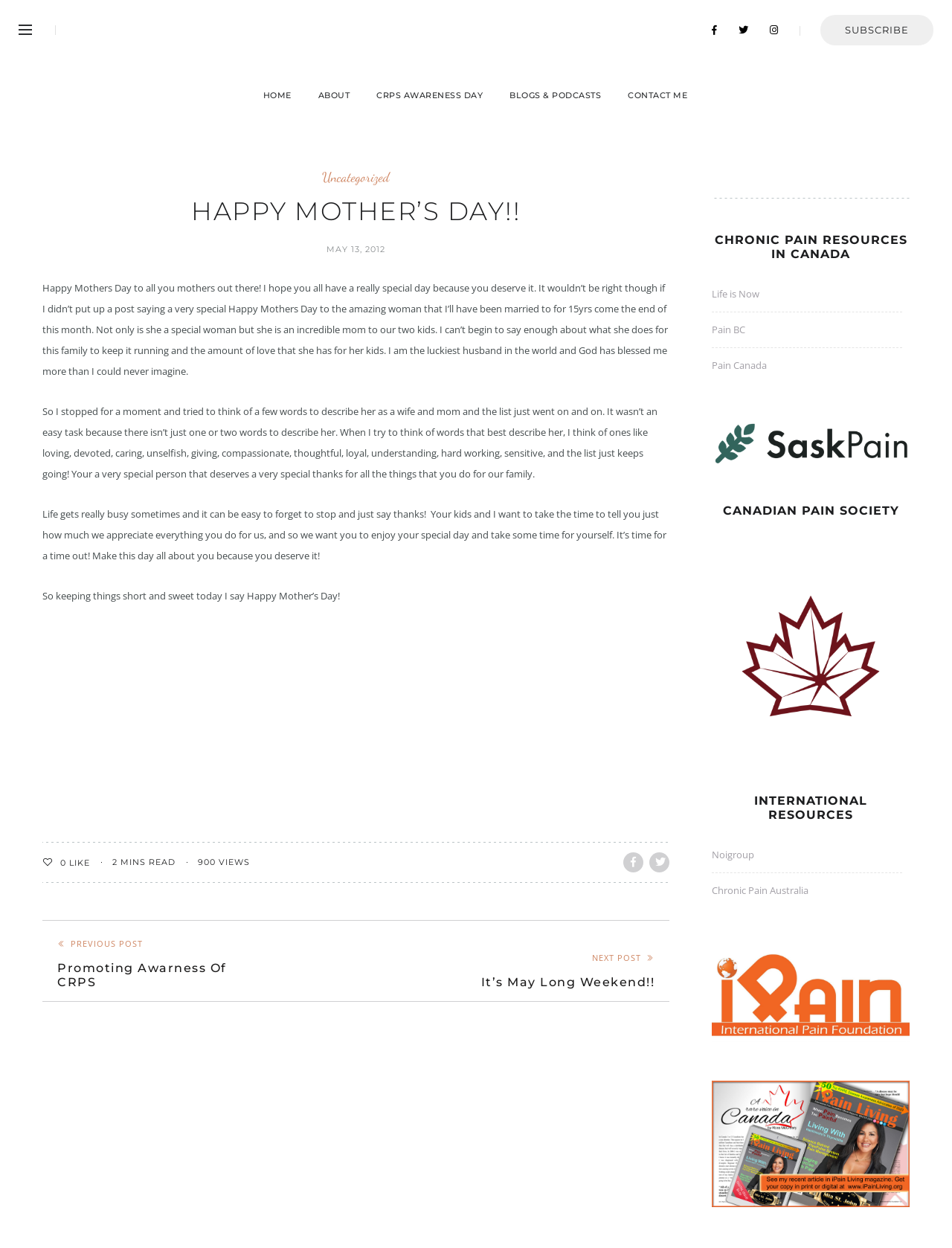What is the topic of the resources listed?
Kindly offer a comprehensive and detailed response to the question.

The webpage has a section 'CHRONIC PAIN RESOURCES IN CANADA' and lists several links to organizations and websites related to chronic pain, so the topic of the resources listed is chronic pain.